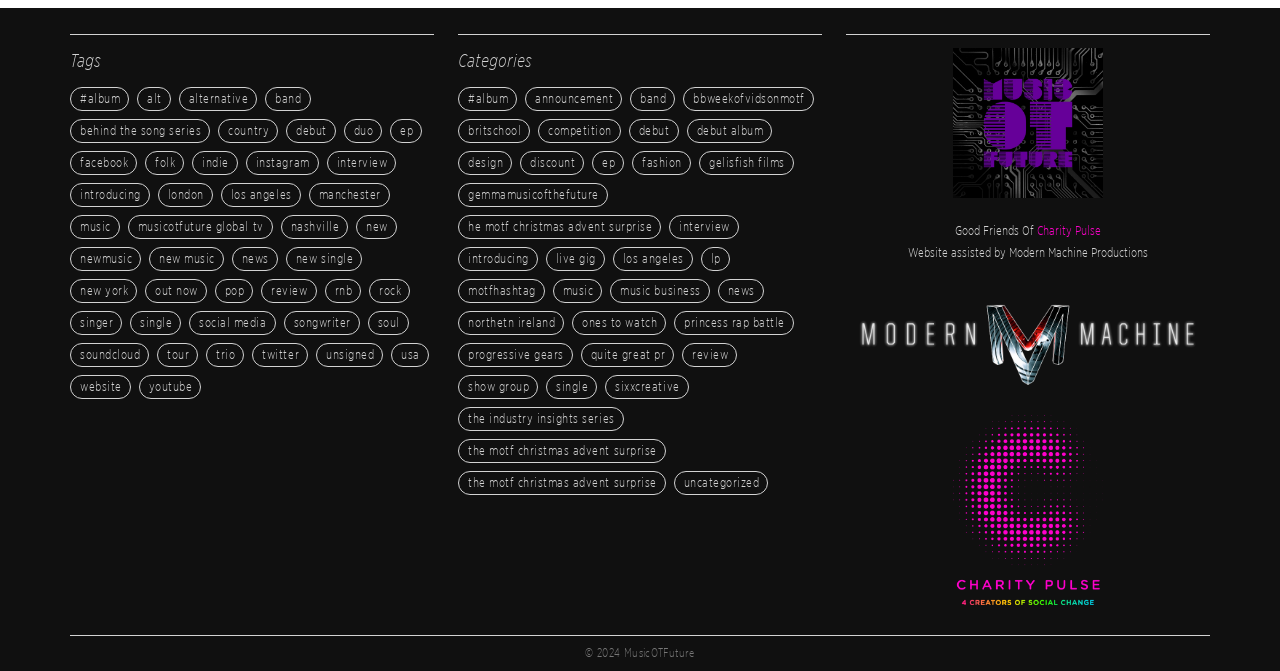Pinpoint the bounding box coordinates of the clickable element to carry out the following instruction: "Check out 'Music' category."

[0.055, 0.321, 0.093, 0.357]